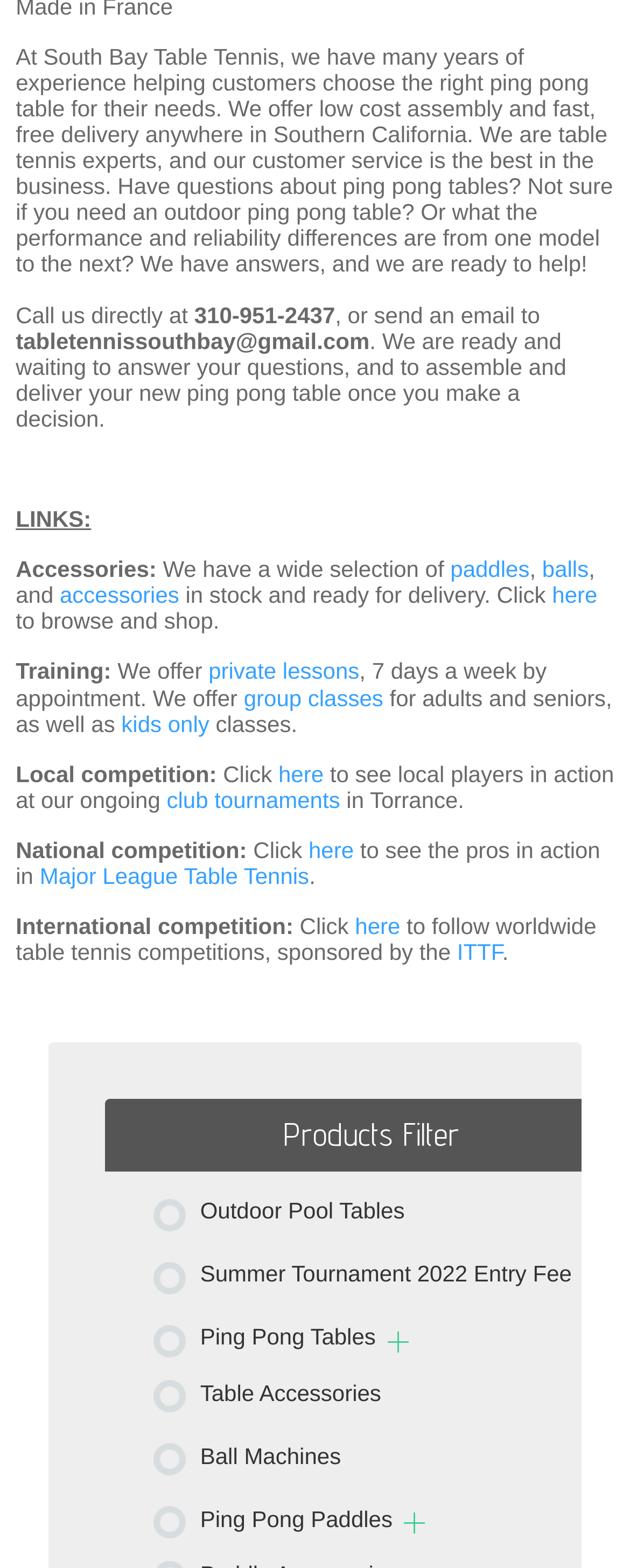Extract the bounding box of the UI element described as: "Major League Table Tennis".

[0.063, 0.57, 0.491, 0.587]